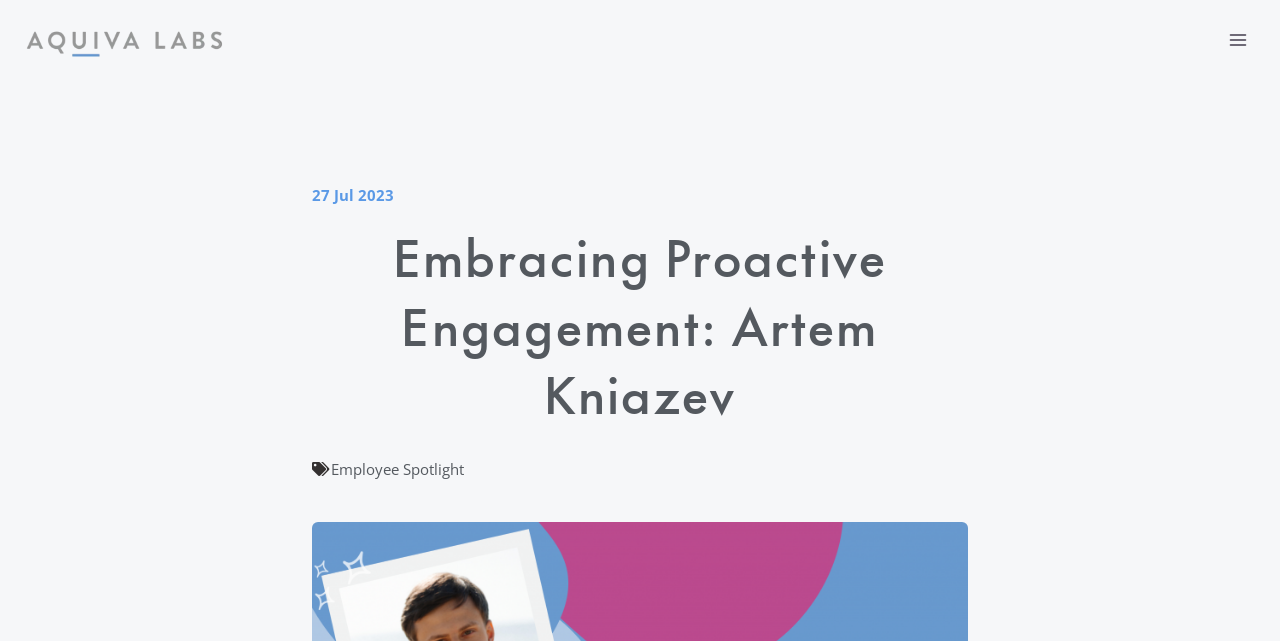What is the date mentioned on the webpage?
Please analyze the image and answer the question with as much detail as possible.

I found this by looking at the link element with the description '27 Jul 2023' and its corresponding time element, which suggests that it is a date mentioned on the webpage.